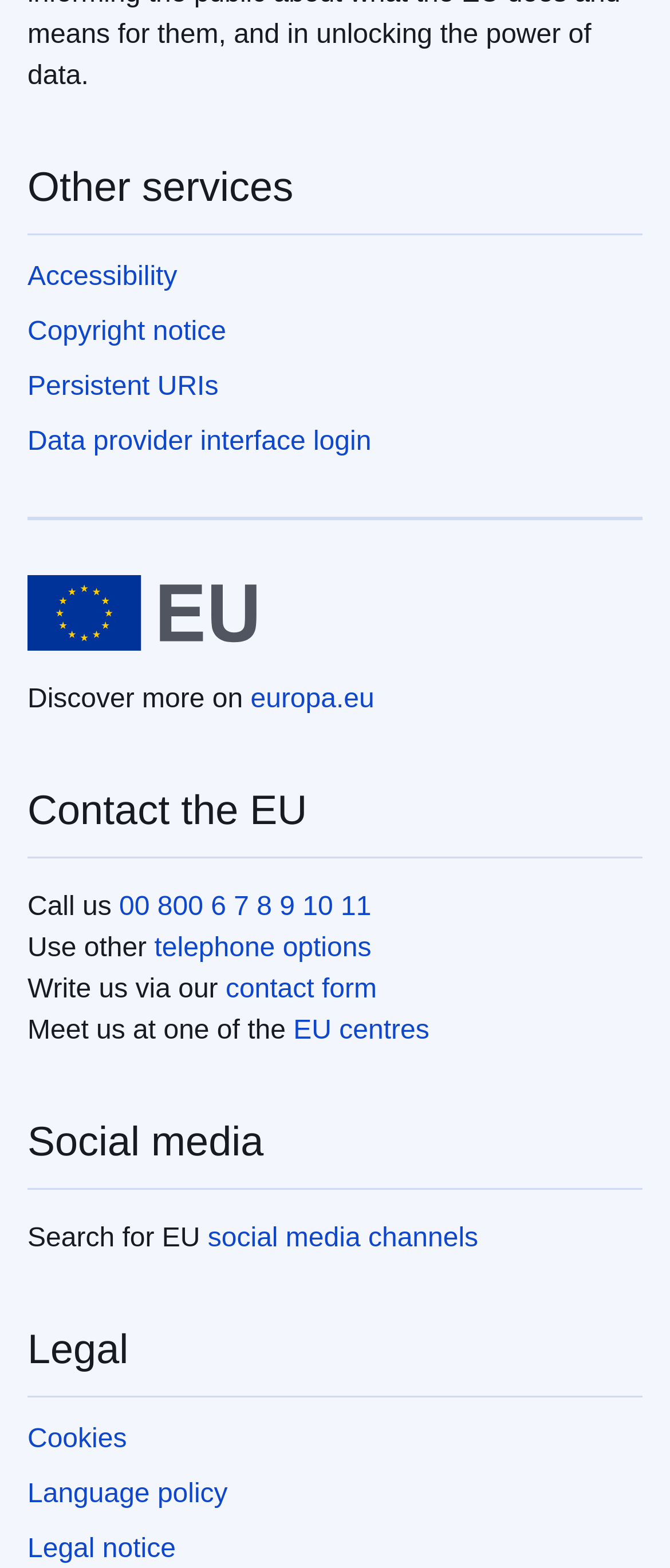How many social media channels can be searched for?
Kindly offer a detailed explanation using the data available in the image.

I found the text under the 'Social media' heading, which is 'Search for EU social media channels'. This implies that there are EU social media channels that can be searched for.